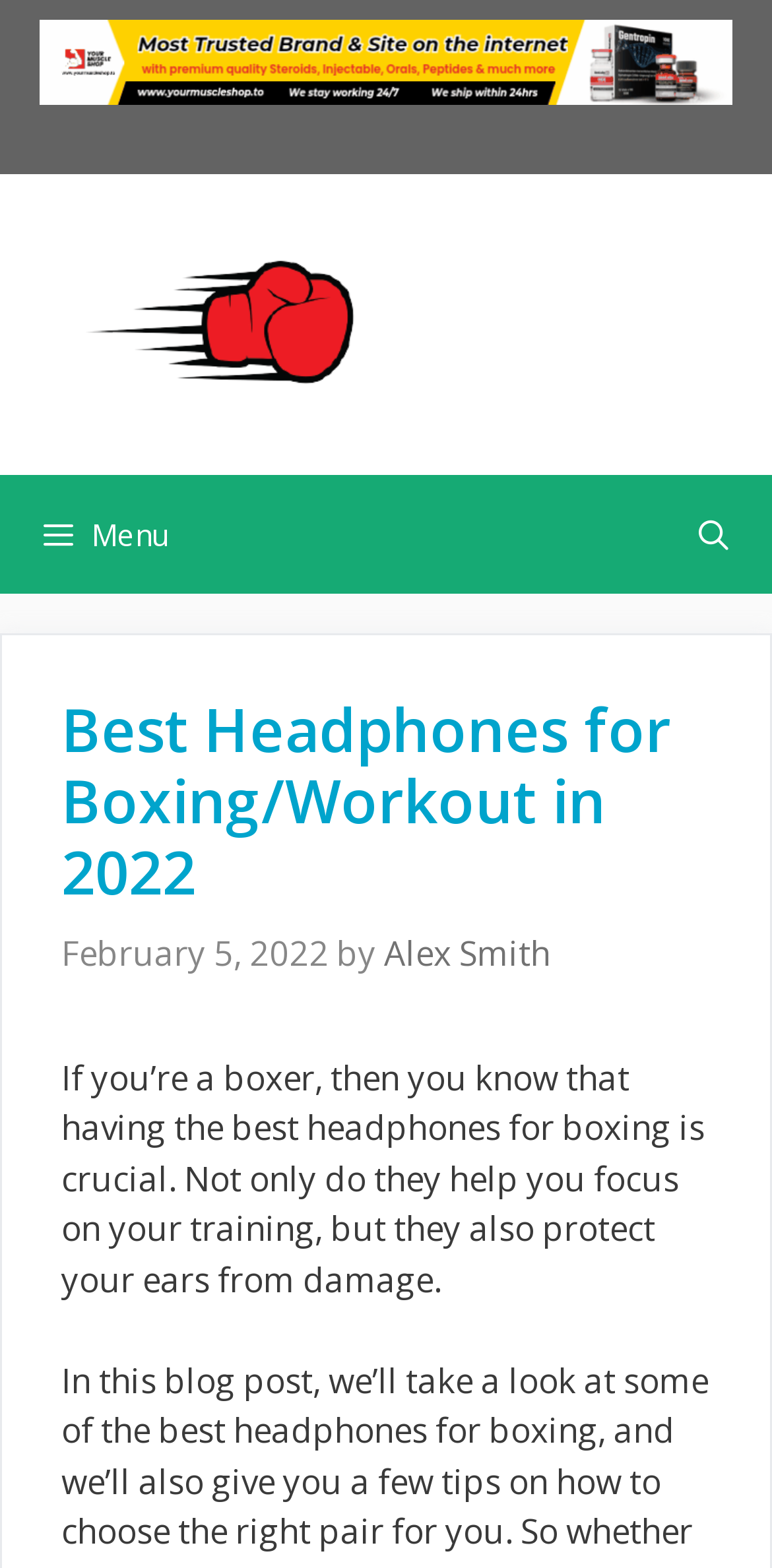Given the element description "alt="Best Boxing Headgear"", identify the bounding box of the corresponding UI element.

[0.103, 0.19, 0.897, 0.219]